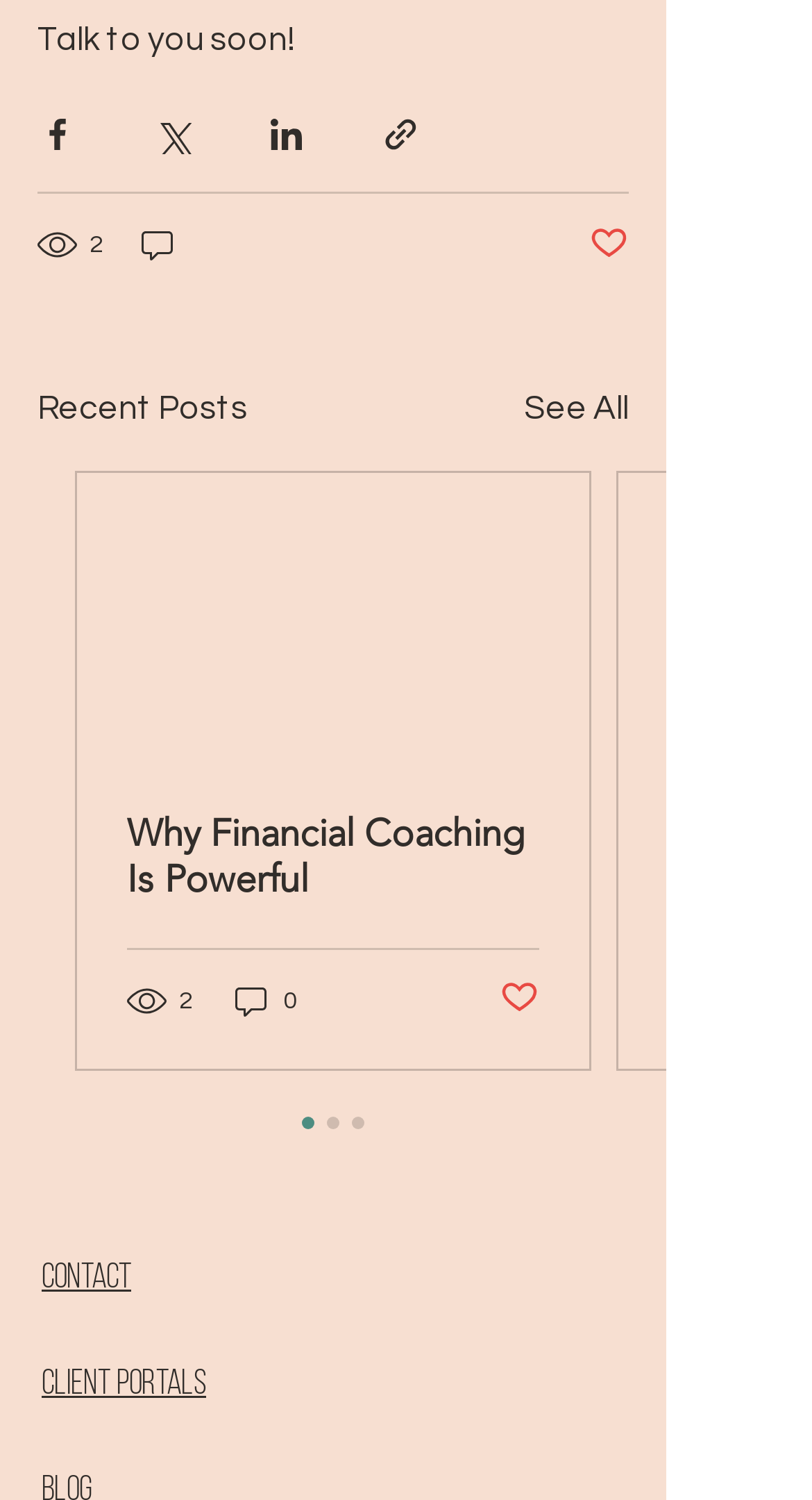Identify the bounding box coordinates of the area you need to click to perform the following instruction: "View recent posts".

[0.046, 0.255, 0.305, 0.289]